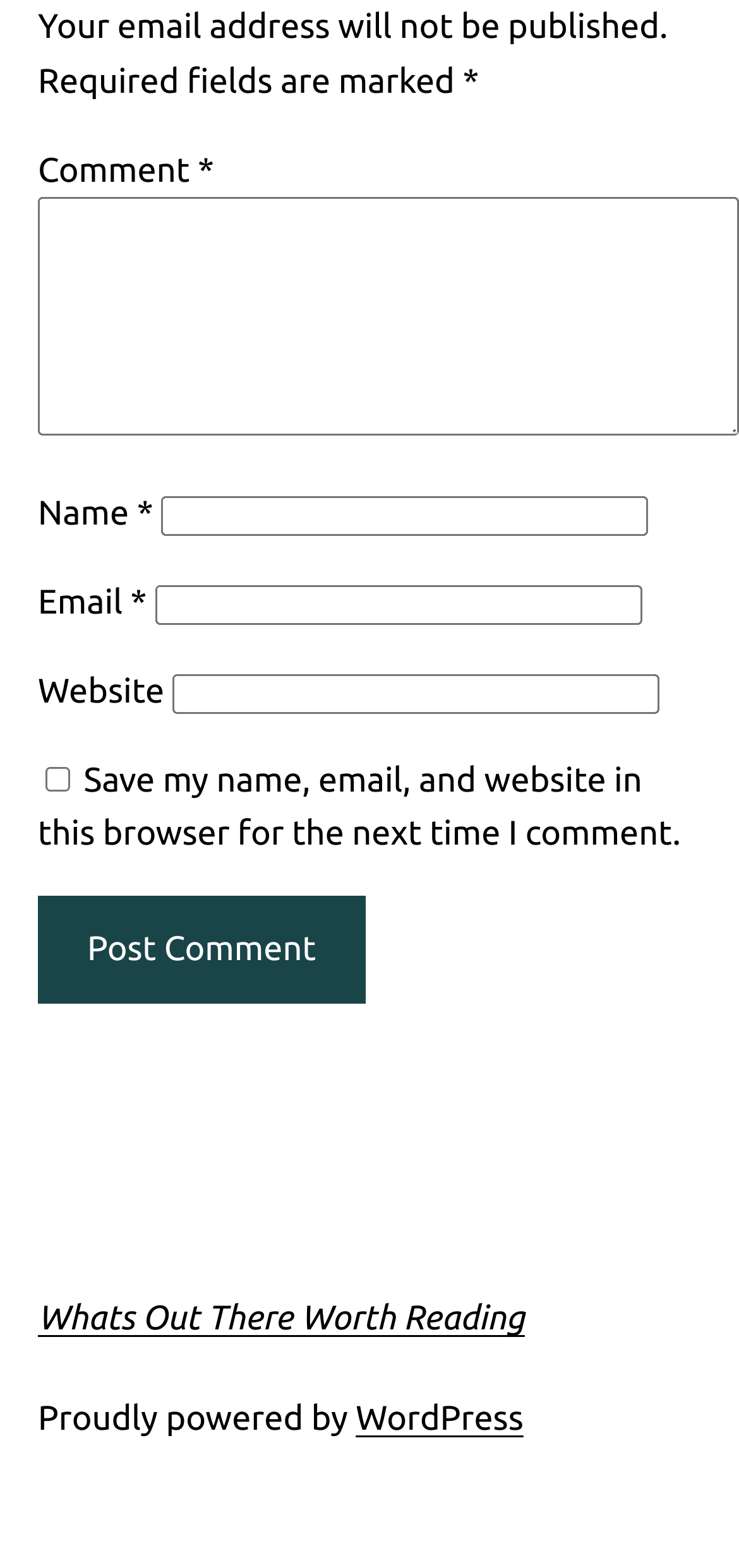Locate the bounding box of the UI element defined by this description: "parent_node: Website name="url"". The coordinates should be given as four float numbers between 0 and 1, formatted as [left, top, right, bottom].

[0.233, 0.43, 0.892, 0.455]